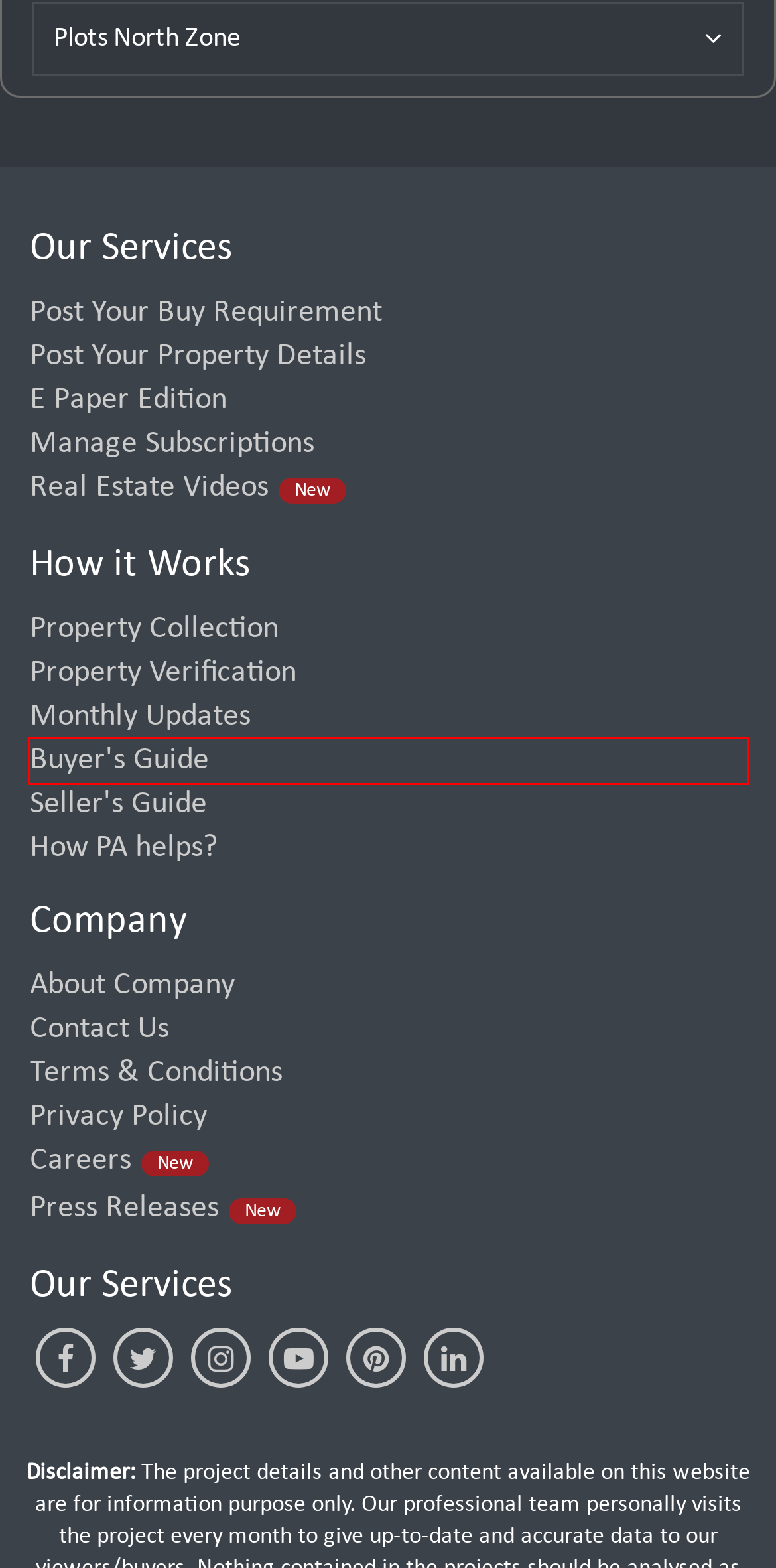Given a webpage screenshot with a red bounding box around a UI element, choose the webpage description that best matches the new webpage after clicking the element within the bounding box. Here are the candidates:
A. Check Online For GHMC Building Permission Rules,approval Requirements
B. Now get your GHMC Property Tax Search Details By Door Number In Hyderabad
C. How PropertyAdviser Helps Buyers & Sellers | PropertyAdviser
D. Property Adviser Careers | Real Estate Jobs in Hyderabad
E. Real Estate News, Quick News, Blog Articles | Property Adviser
F. How PropertyAdviser Works | PropertyAdviser
G. RNP 1 Best APARTMENT for Sale in Hyderabad - Propertyadviser
H. 320+ Flats for Sale in Hyderabad Below 25 lakhs | Property Adviser

F